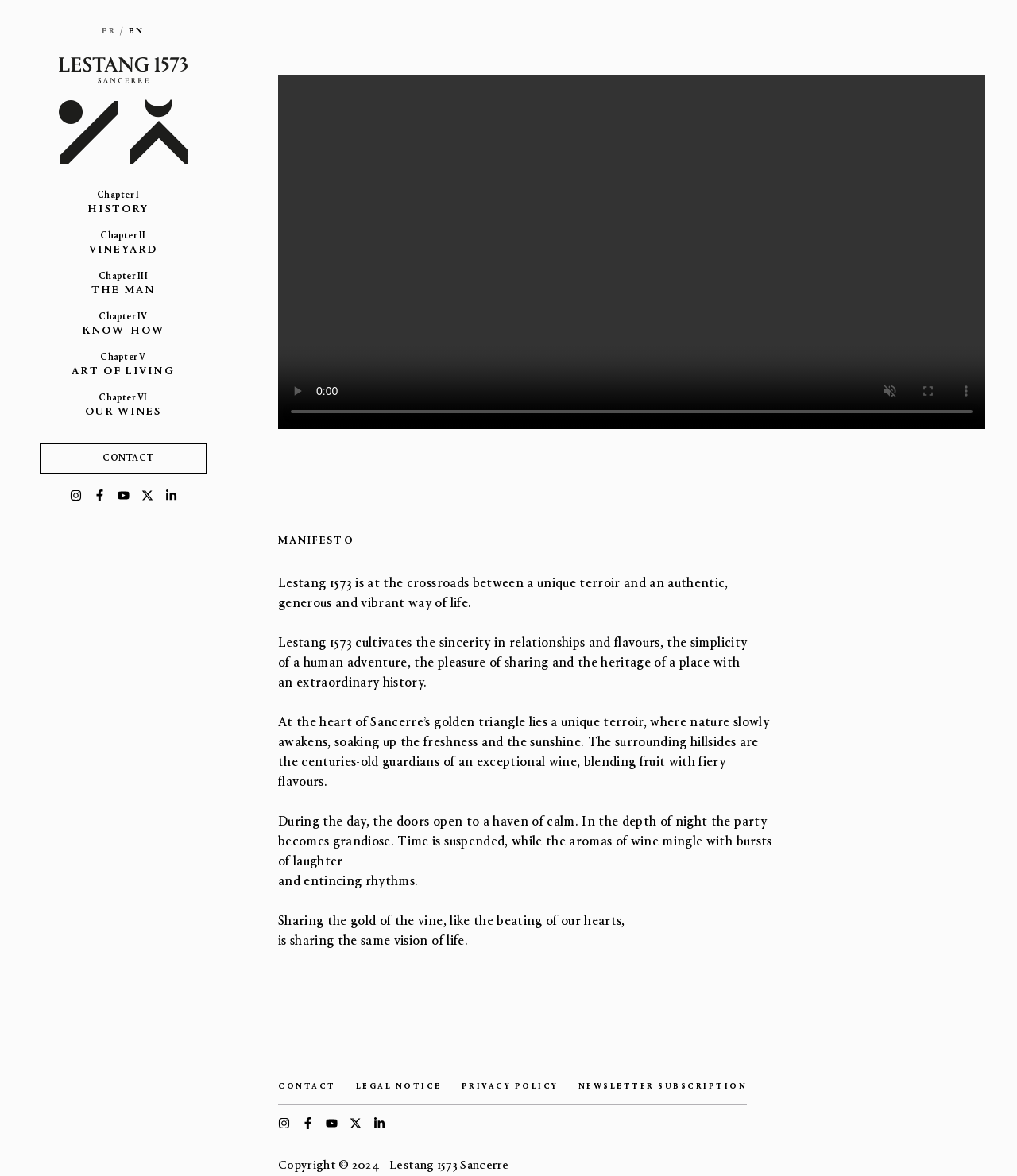Predict the bounding box for the UI component with the following description: "CONTACT".

[0.047, 0.384, 0.195, 0.396]